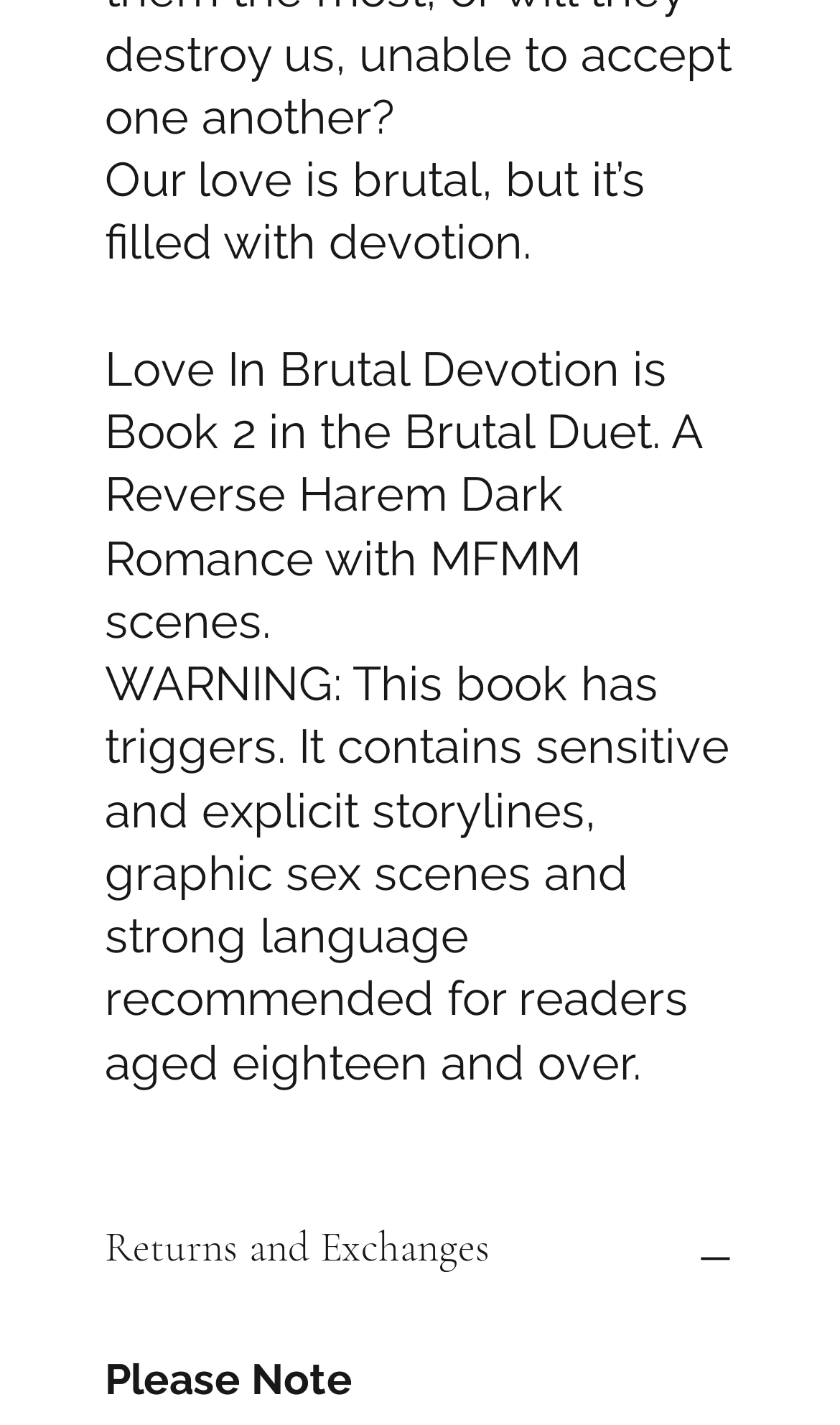How many social media platforms are available for sharing?
Based on the content of the image, thoroughly explain and answer the question.

The webpage provides buttons for sharing on WhatsApp, Facebook, Twitter, and Pinterest. These buttons are located in the same section, indicating that there are four social media platforms available for sharing.